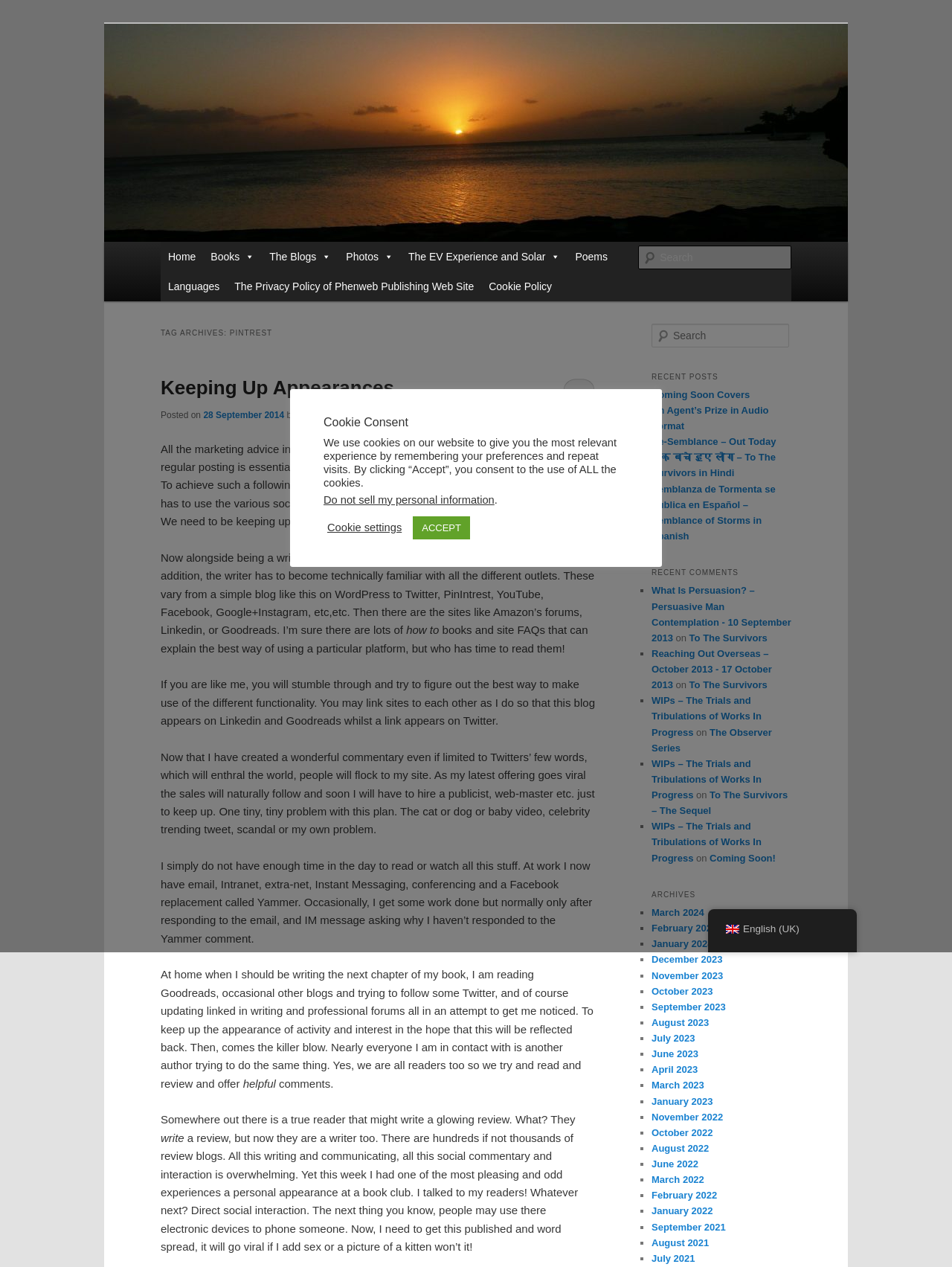What is the author's name?
Look at the image and provide a short answer using one word or a phrase.

Philip G Henley